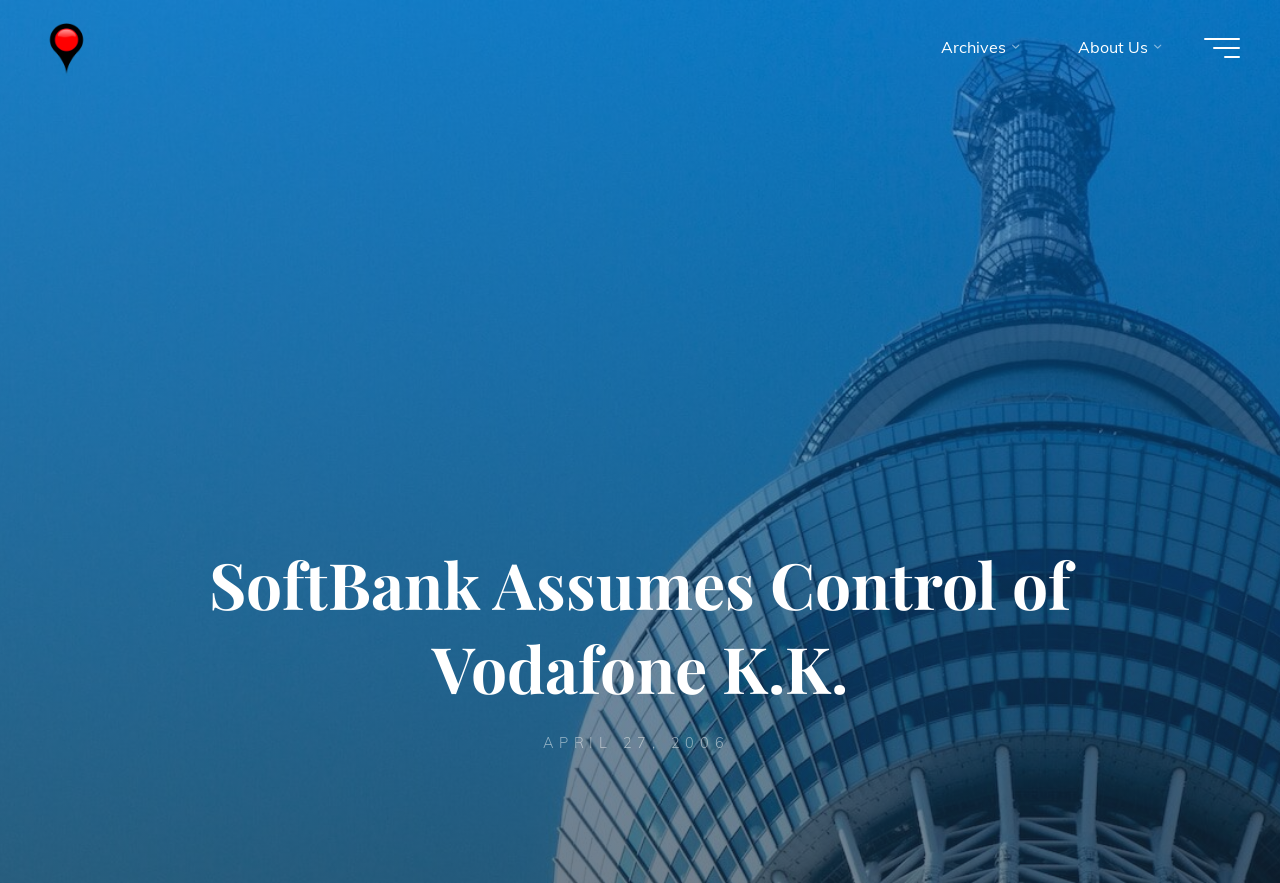Please provide a comprehensive response to the question based on the details in the image: How many menu items are in the top menu?

I found the number of menu items in the top menu by looking at the navigation element on the webpage, which is located at coordinates [0.71, 0.011, 0.928, 0.096]. Within this element, I found two menu items: 'Archives' and 'About Us'. Therefore, there are 2 menu items in the top menu.